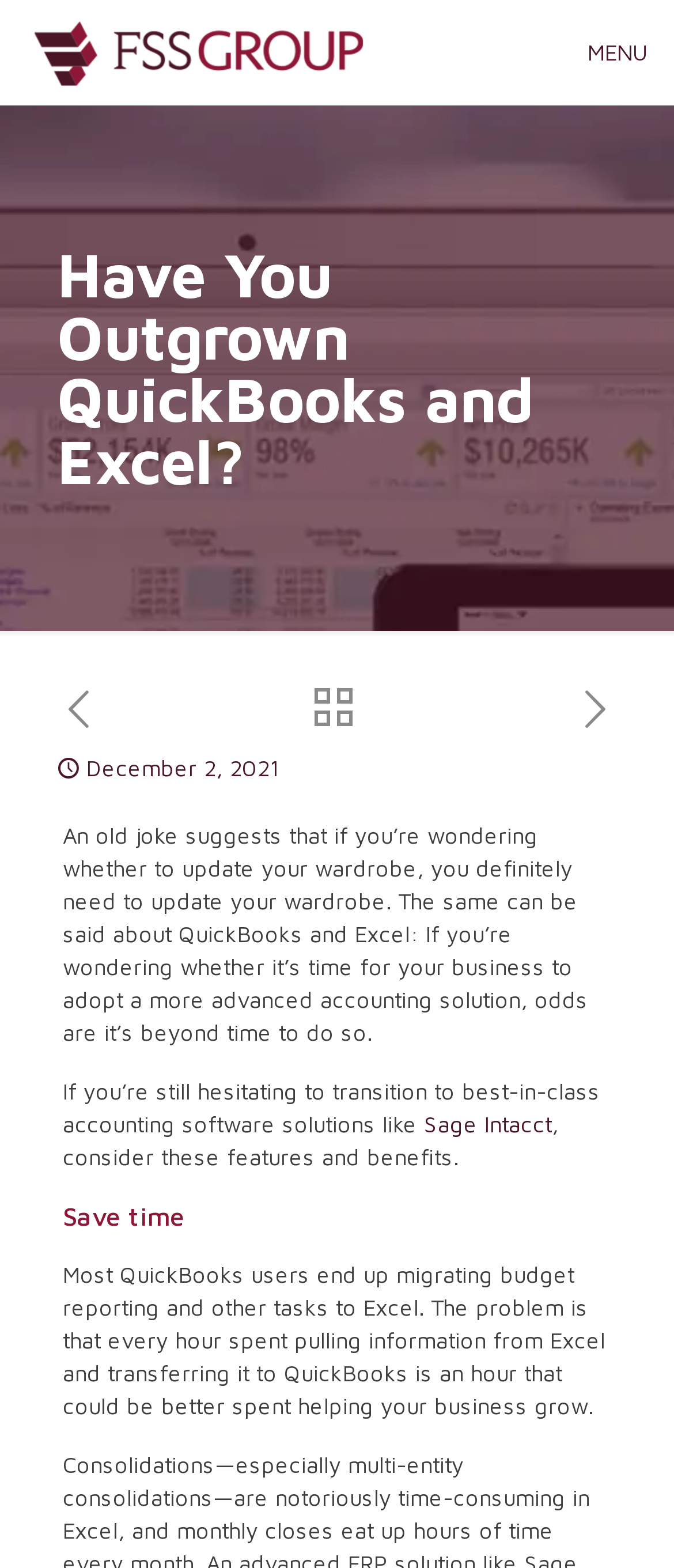Using the provided description: "aria-label="all posts"", find the bounding box coordinates of the corresponding UI element. The output should be four float numbers between 0 and 1, in the format [left, top, right, bottom].

[0.467, 0.439, 0.523, 0.469]